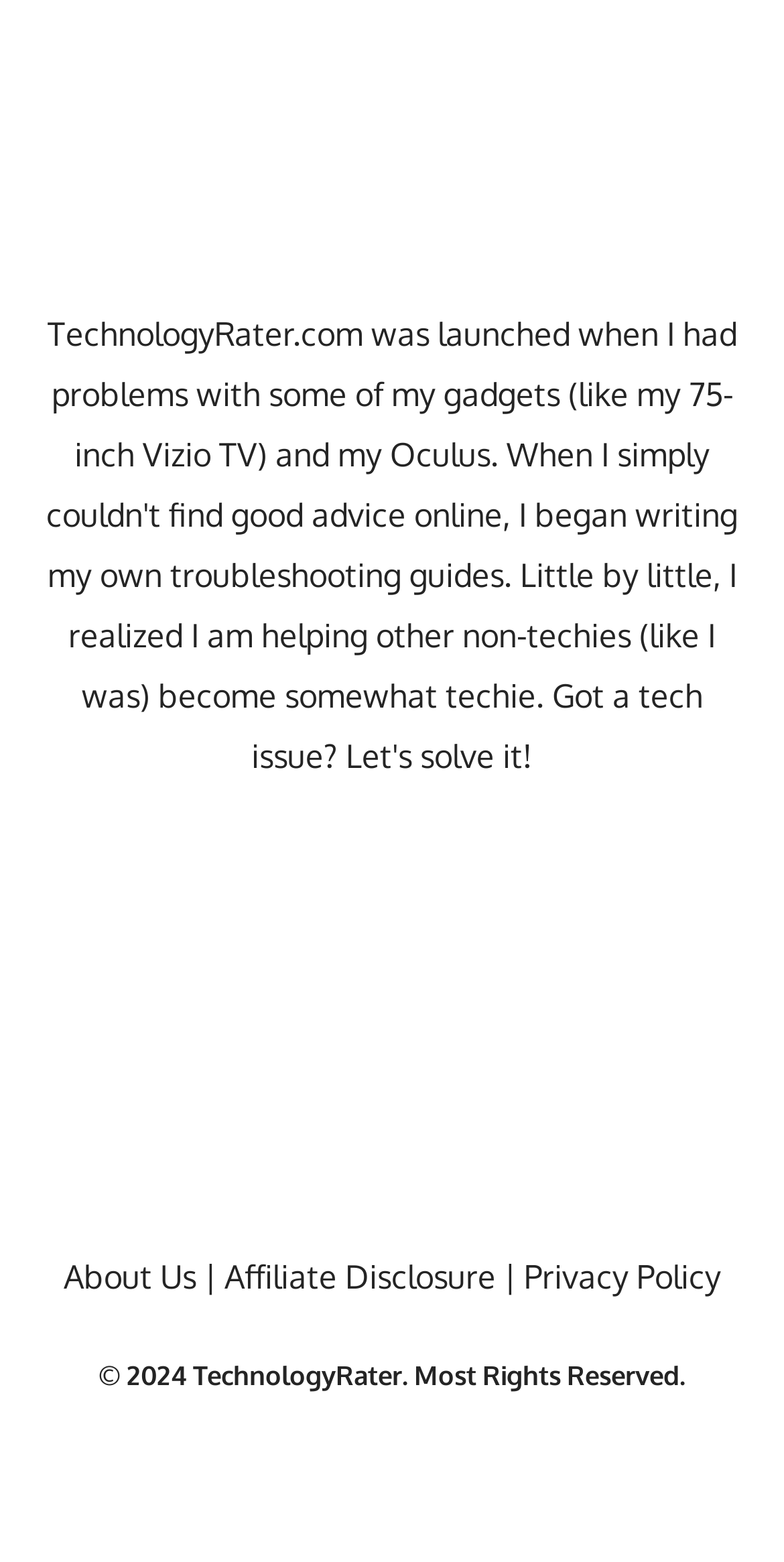Show the bounding box coordinates for the HTML element as described: "About Us".

[0.081, 0.804, 0.25, 0.83]